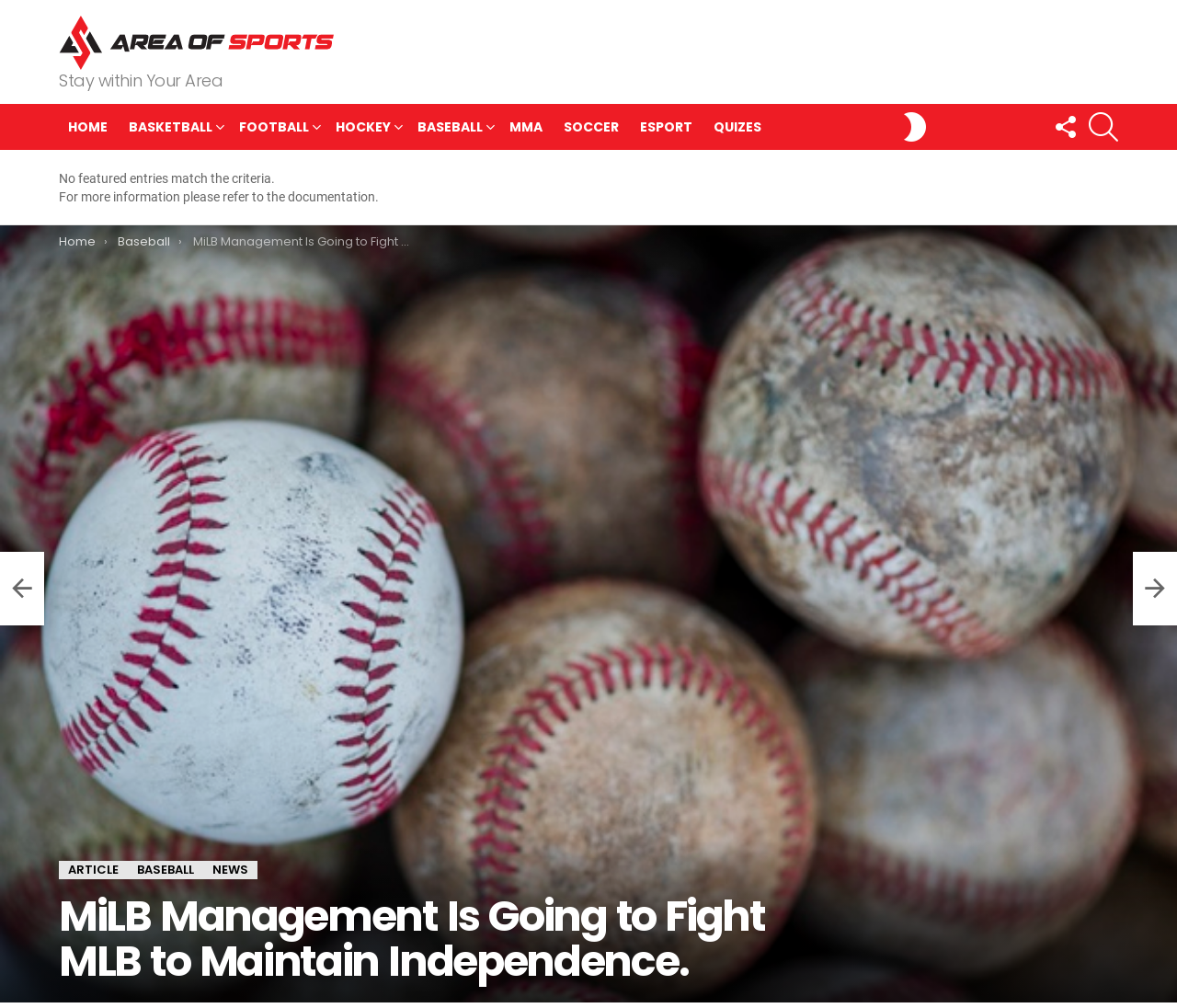What is the name of the website?
Based on the image, provide your answer in one word or phrase.

Area Of Sports